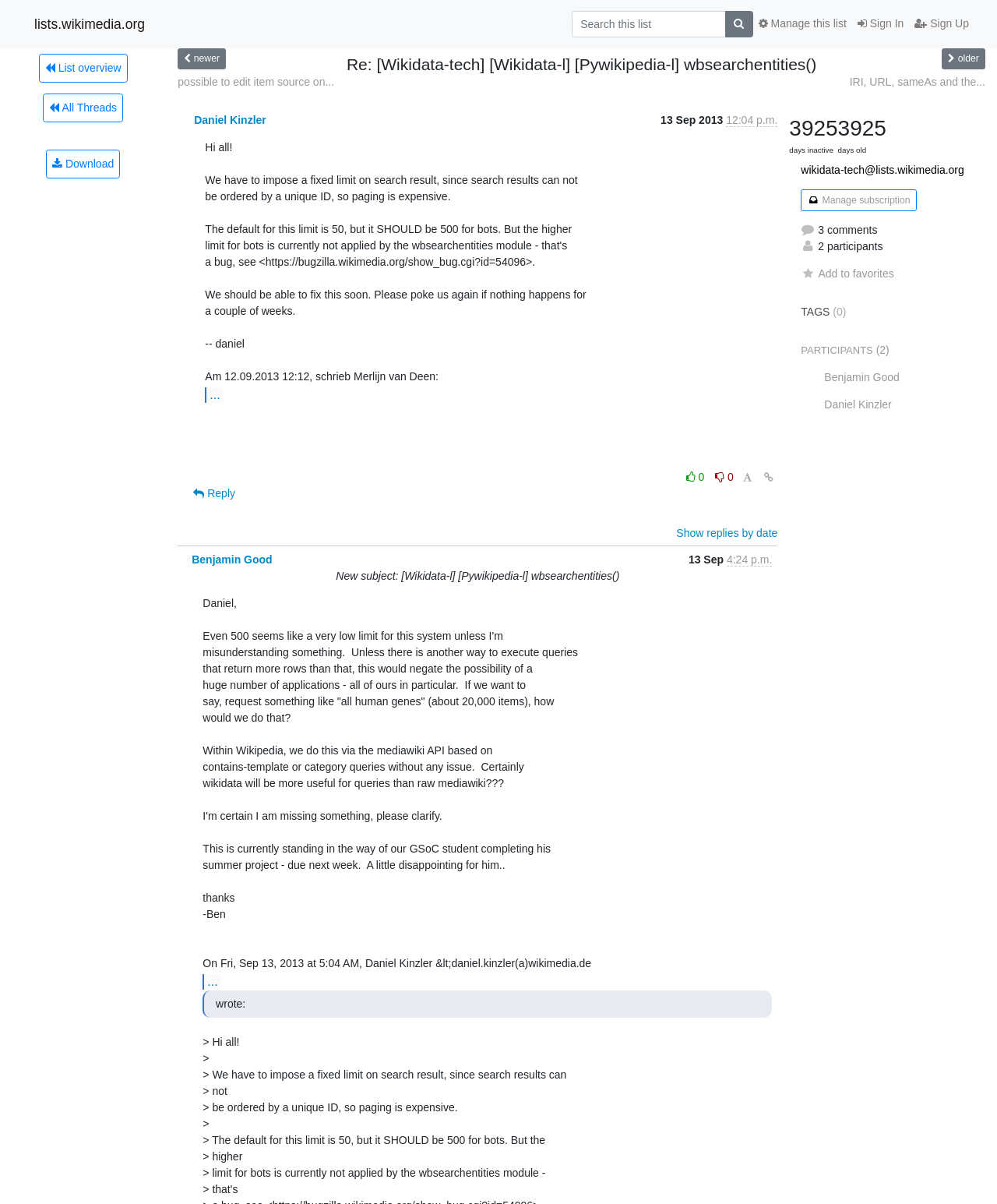How many participants are involved in this thread? Based on the screenshot, please respond with a single word or phrase.

2